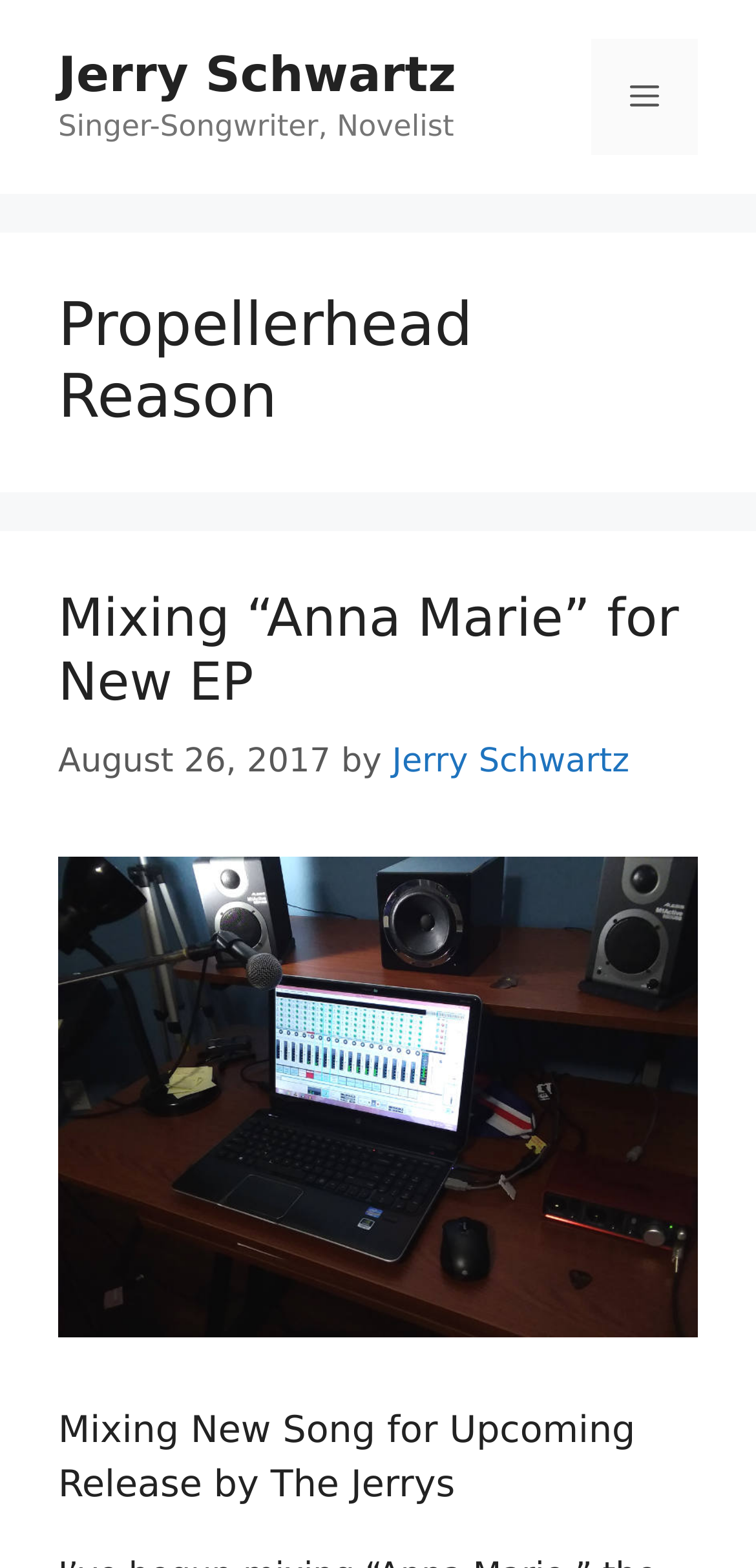What is the title of the new EP?
Please give a detailed and elaborate explanation in response to the question.

The heading 'Mixing “Anna Marie” for New EP' suggests that 'Anna Marie' is the title of the new EP, and Jerry Schwartz is mixing a song for it.